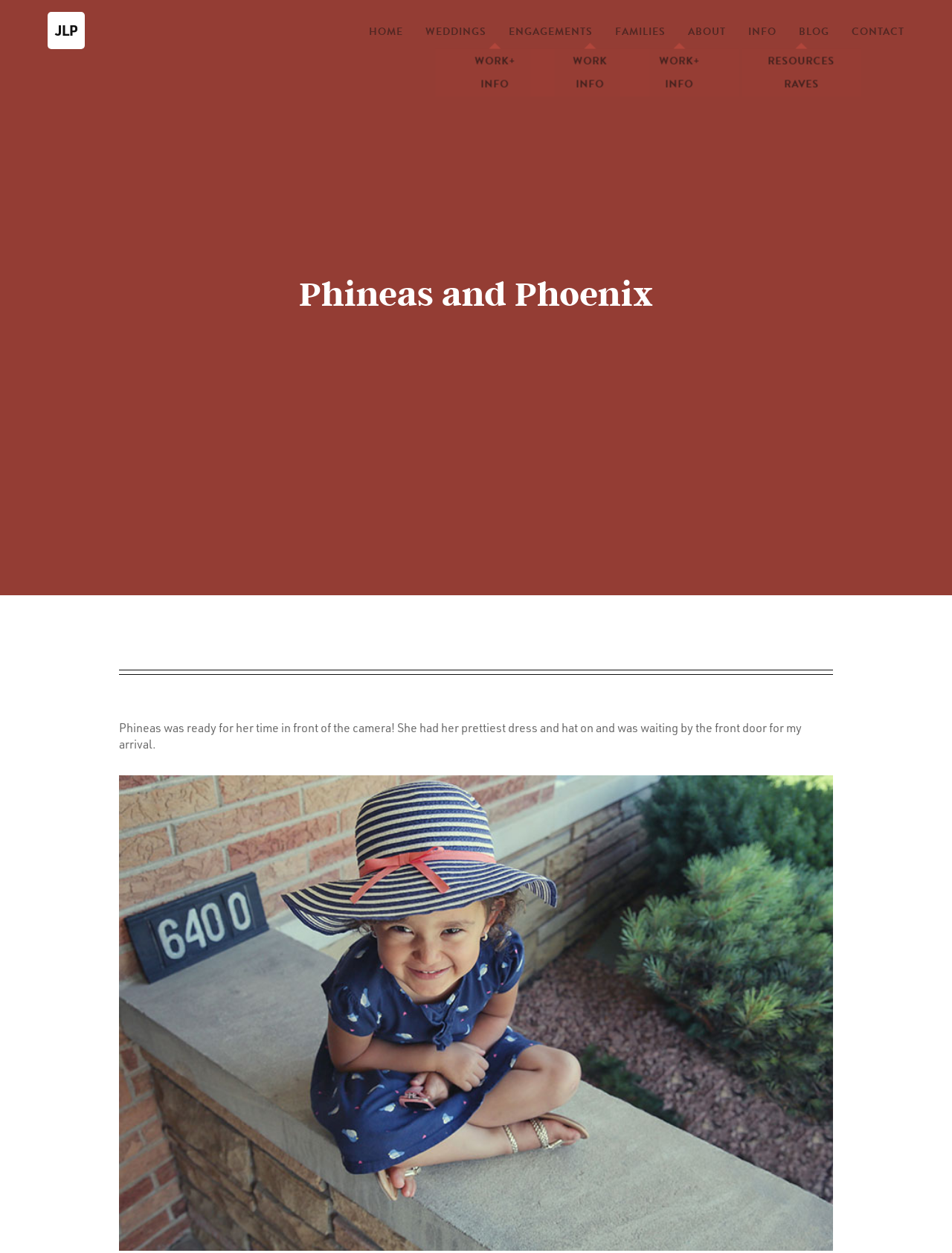Identify the bounding box coordinates of the clickable region to carry out the given instruction: "Check the INFO link".

[0.421, 0.065, 0.537, 0.083]